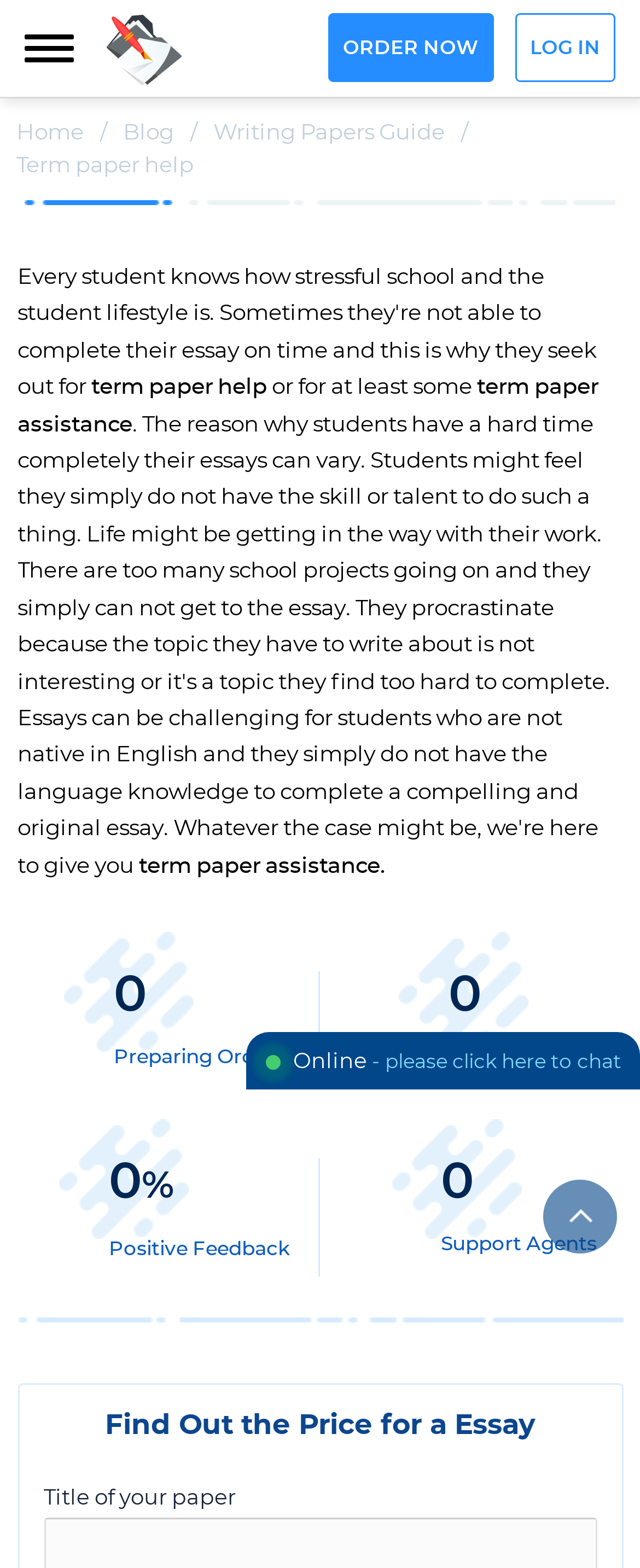Give a concise answer using one word or a phrase to the following question:
What is the current positive feedback percentage?

0%